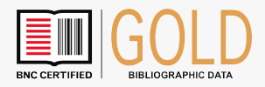Please respond to the question using a single word or phrase:
What is the color of the font used to display 'GOLD'?

Golden